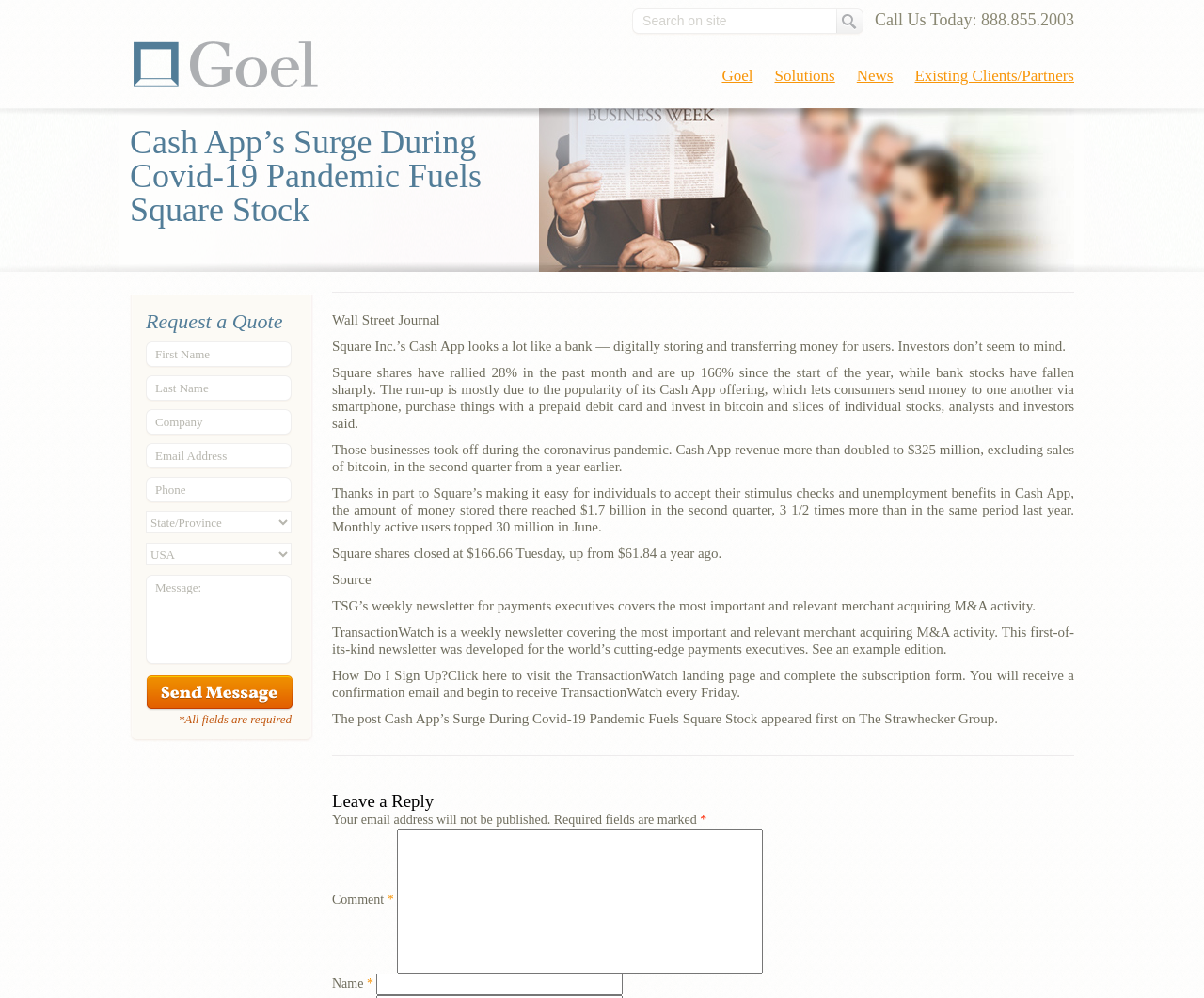Find the bounding box coordinates of the area to click in order to follow the instruction: "Leave a reply".

[0.276, 0.793, 0.892, 0.813]